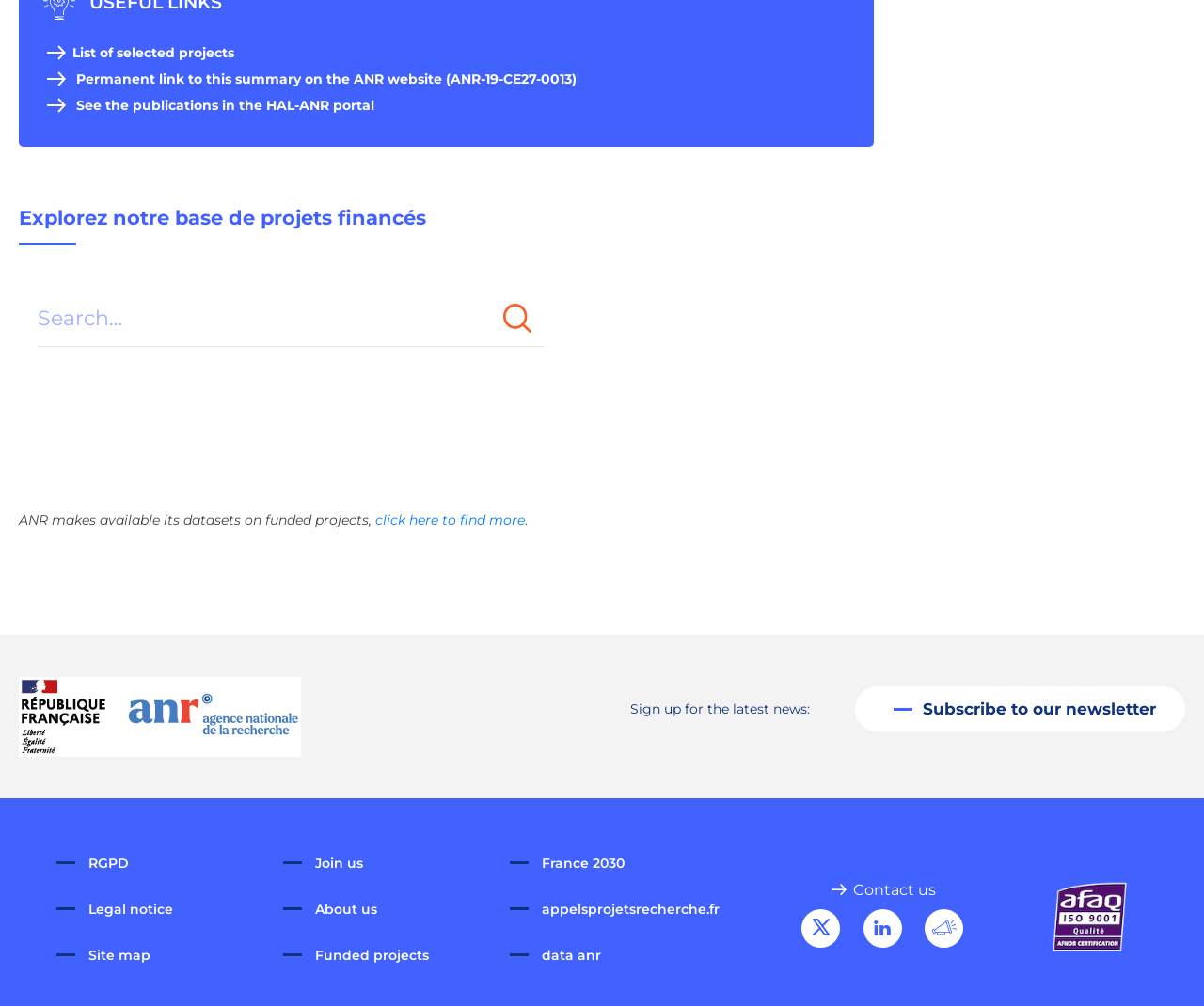Based on the image, provide a detailed and complete answer to the question: 
How can I access the publications in the HAL-ANR portal?

The link 'See the publications in the HAL-ANR portal' is provided, which suggests that clicking on this link will allow access to the publications in the HAL-ANR portal.